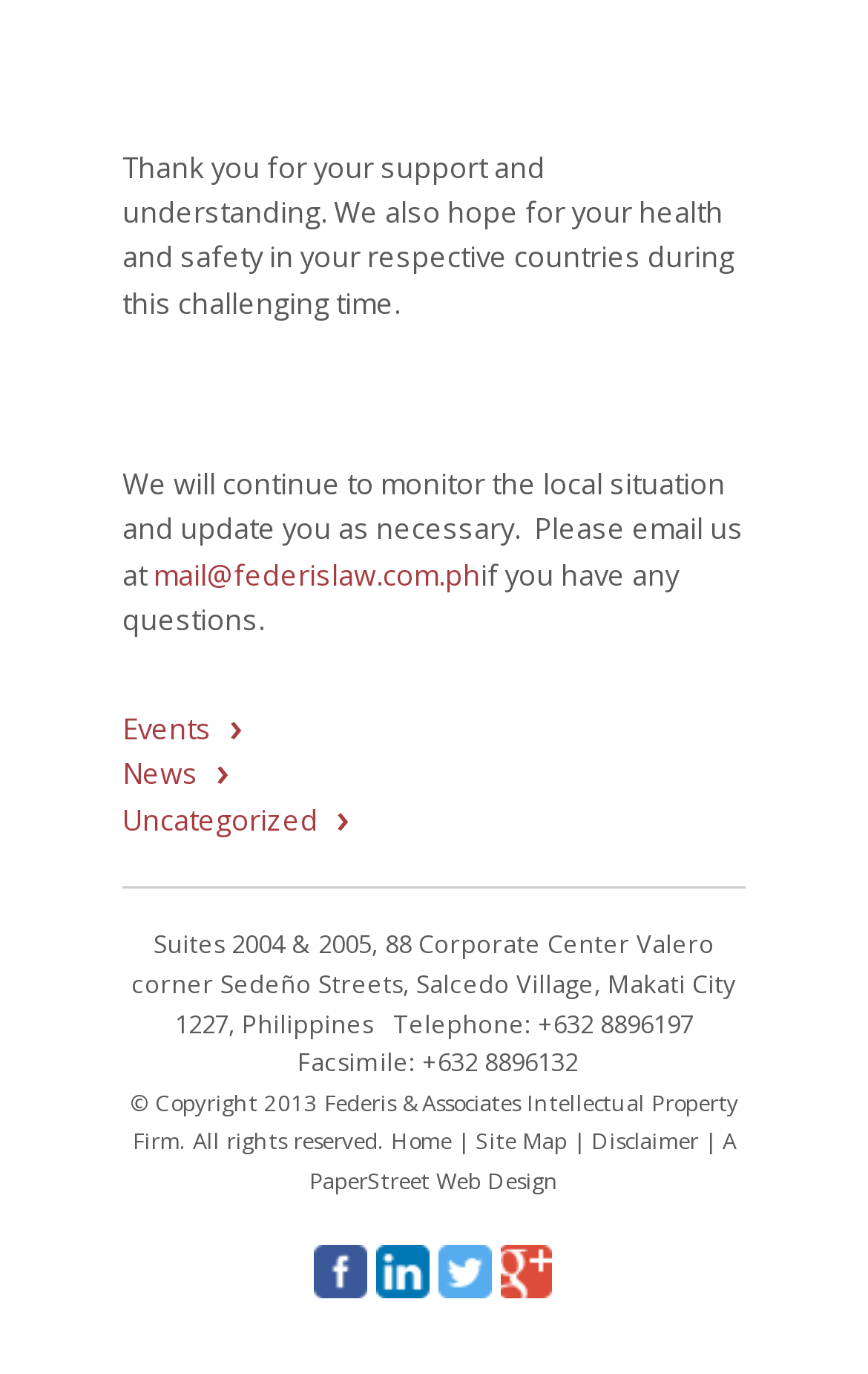Locate the bounding box coordinates of the area to click to fulfill this instruction: "Go to the 'Events' page". The bounding box should be presented as four float numbers between 0 and 1, in the order [left, top, right, bottom].

[0.141, 0.513, 0.244, 0.547]